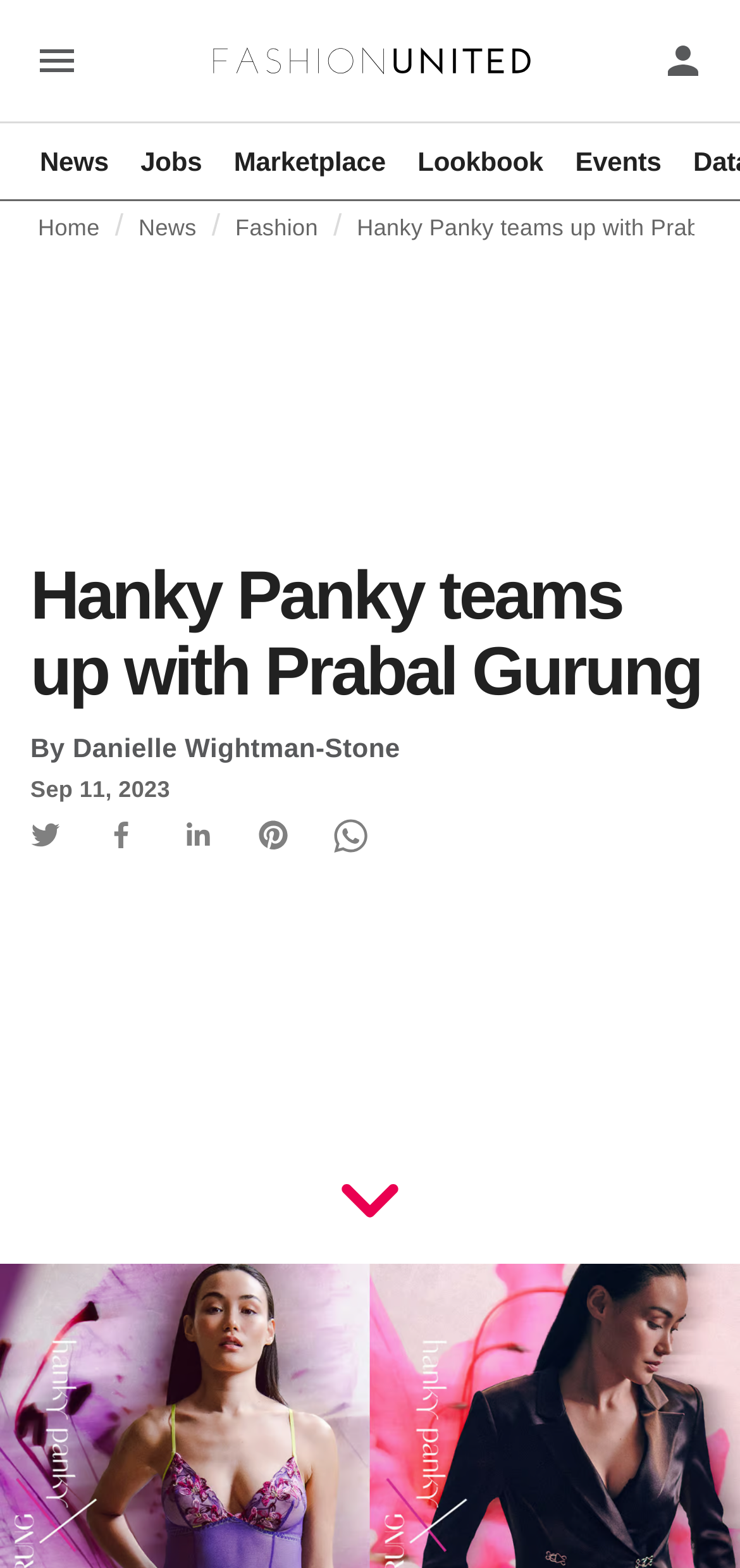Based on the visual content of the image, answer the question thoroughly: What is the name of the author of the article?

The webpage credits the article to 'By Danielle Wightman-Stone', indicating that Danielle Wightman-Stone is the author of the article.